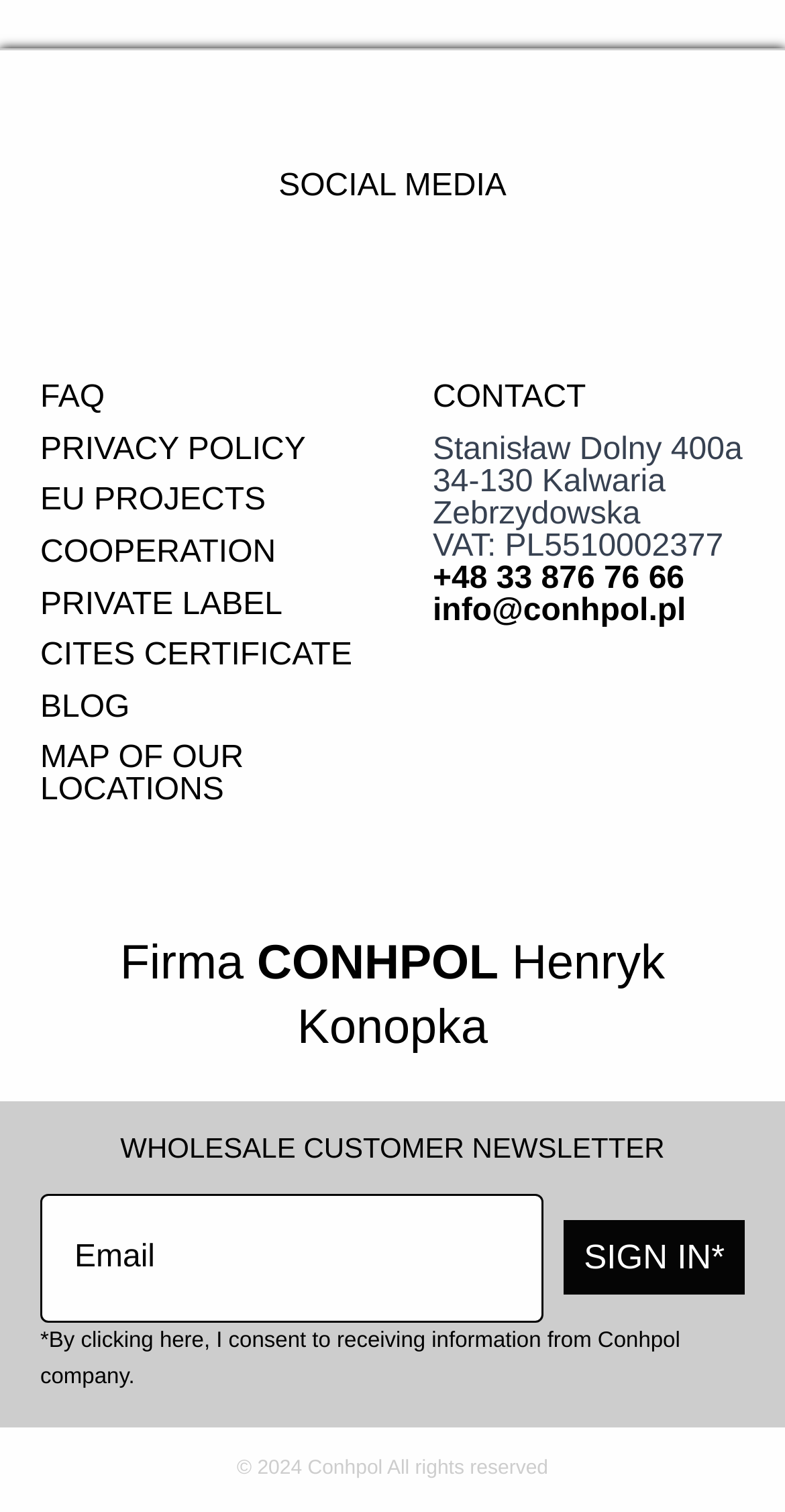Please give a short response to the question using one word or a phrase:
What is the purpose of the form at the bottom of the page?

Contact form